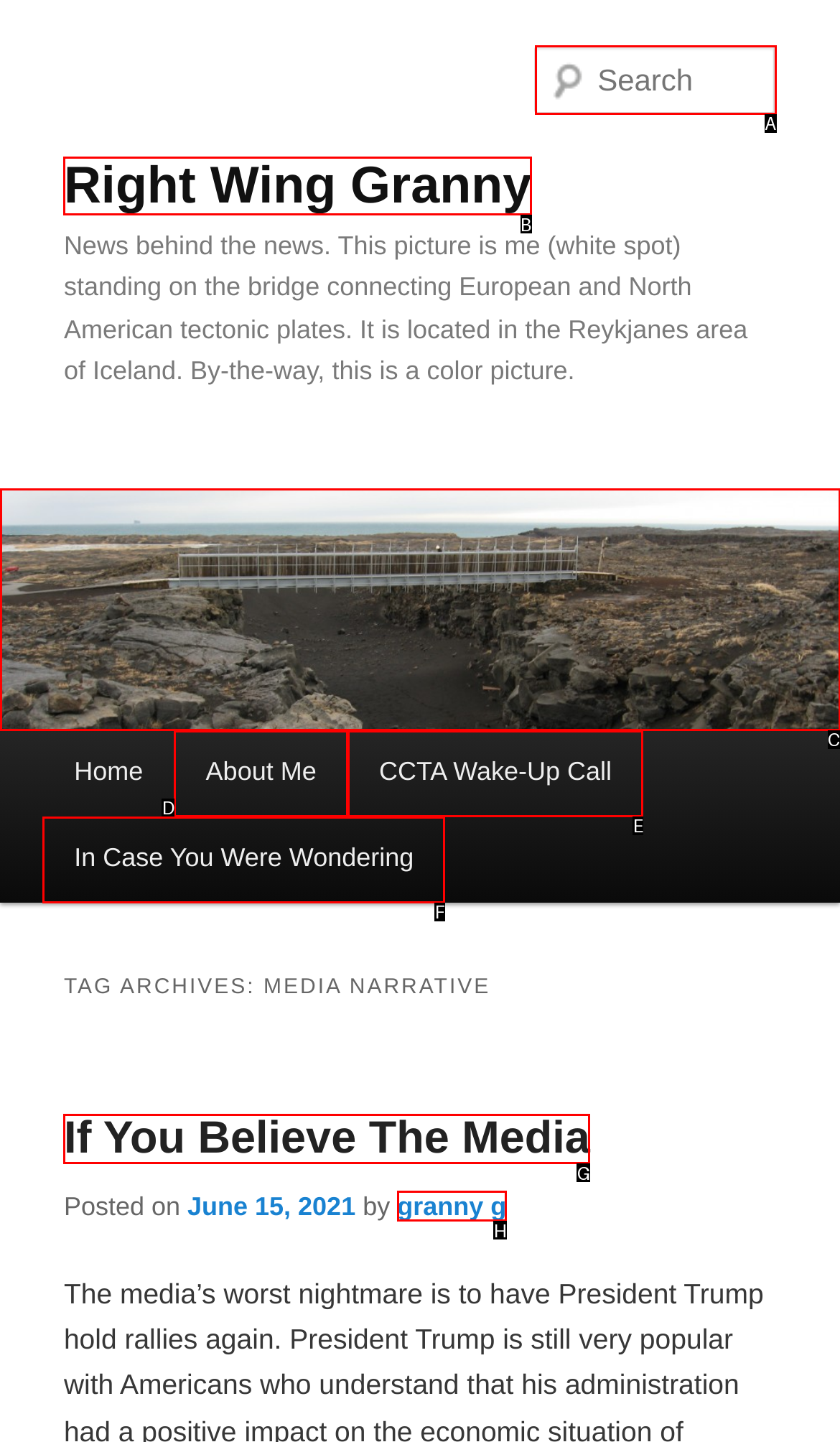Tell me which letter I should select to achieve the following goal: visit granny g's page
Answer with the corresponding letter from the provided options directly.

H